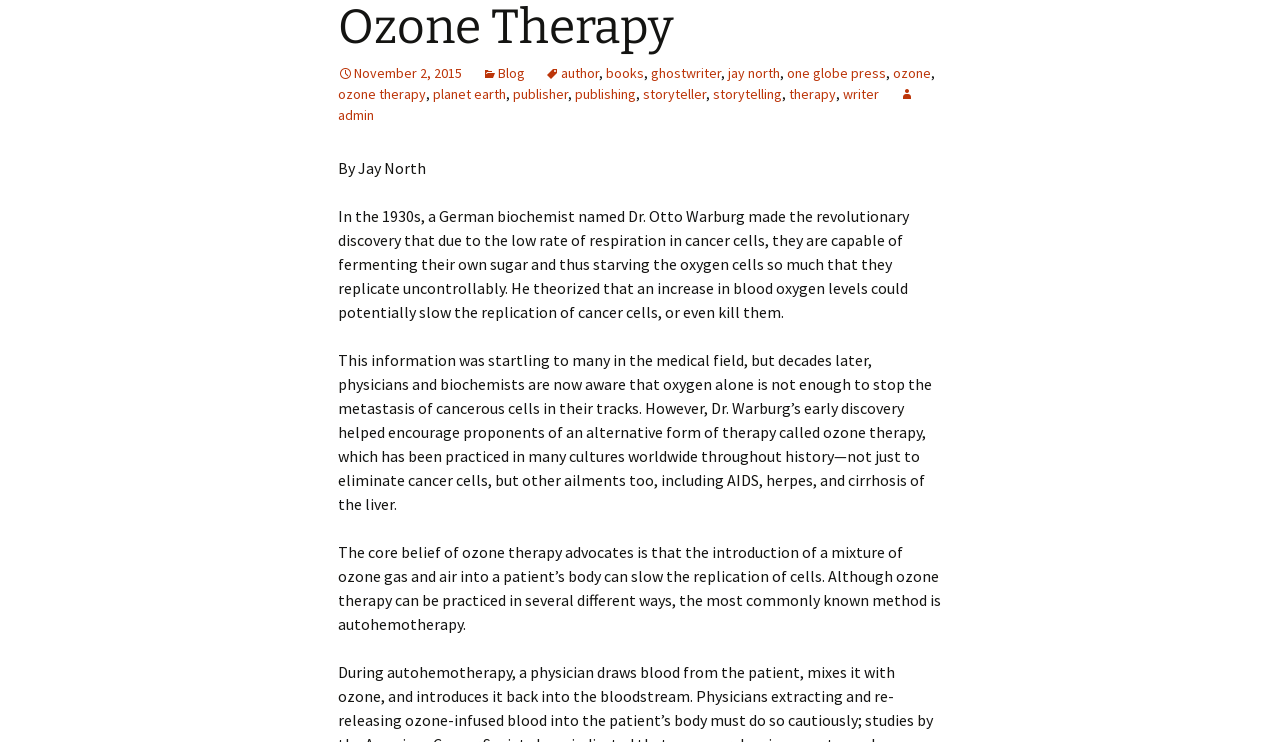Please find the bounding box coordinates (top-left x, top-left y, bottom-right x, bottom-right y) in the screenshot for the UI element described as follows: planet earth

[0.338, 0.115, 0.395, 0.139]